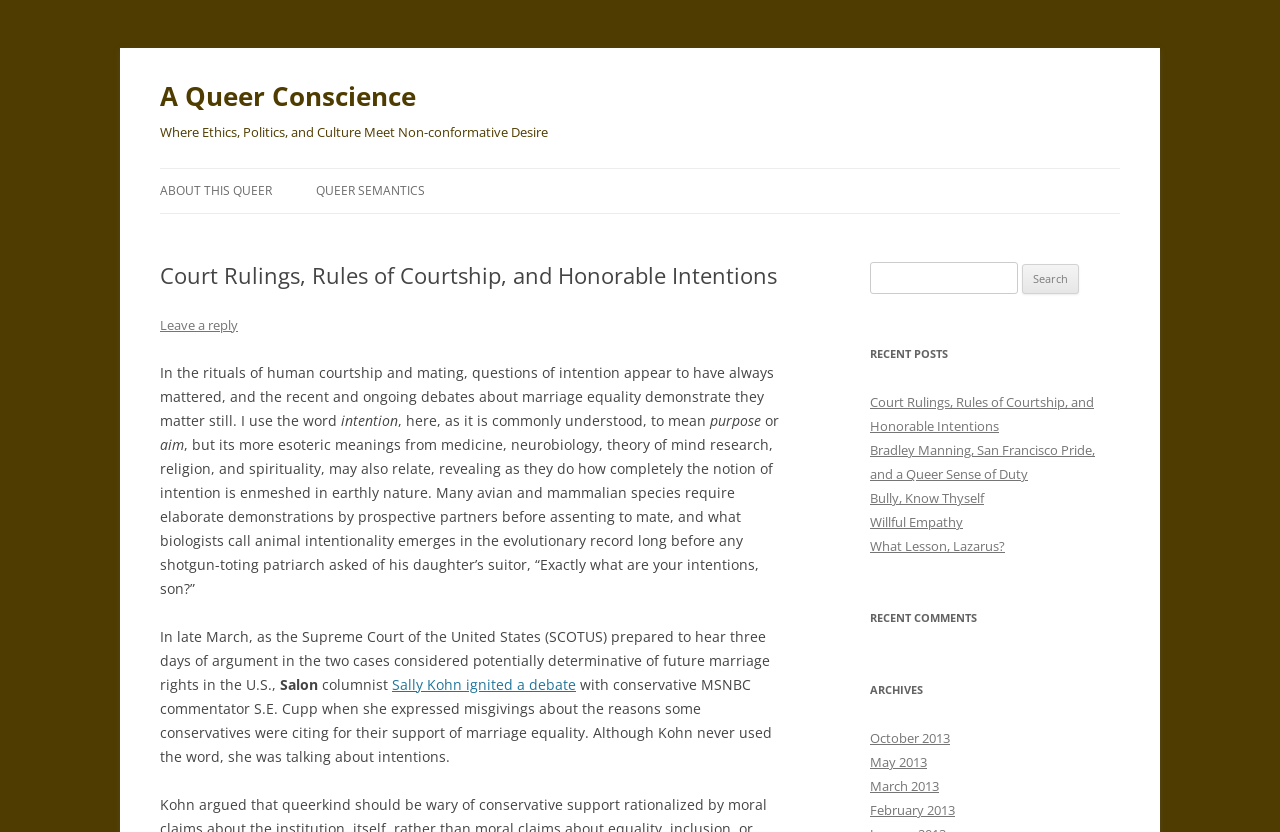What is the purpose of the 'ARCHIVES' section?
Using the details shown in the screenshot, provide a comprehensive answer to the question.

The 'ARCHIVES' section lists several links with dates such as 'October 2013' and 'May 2013'. This suggests that the purpose of the 'ARCHIVES' section is to allow users to access past blog posts organized by date.